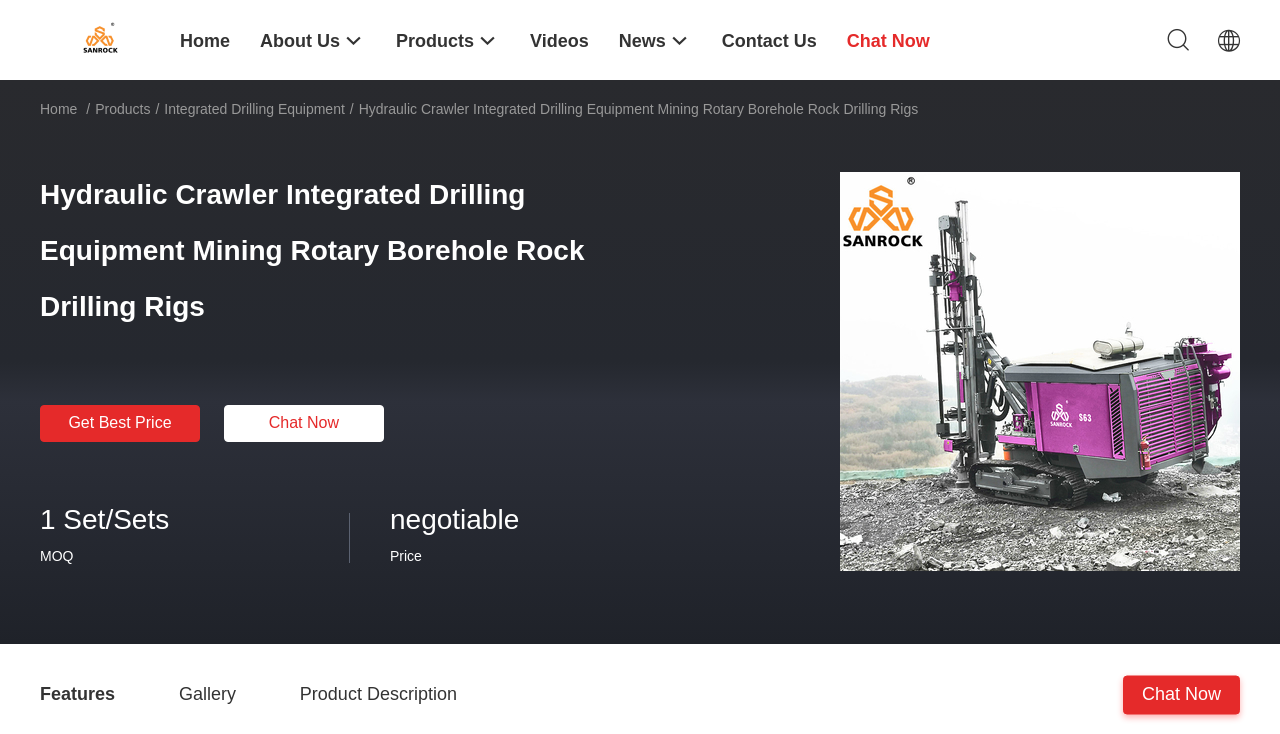Find the bounding box coordinates of the area to click in order to follow the instruction: "Get the best price".

[0.031, 0.552, 0.156, 0.602]